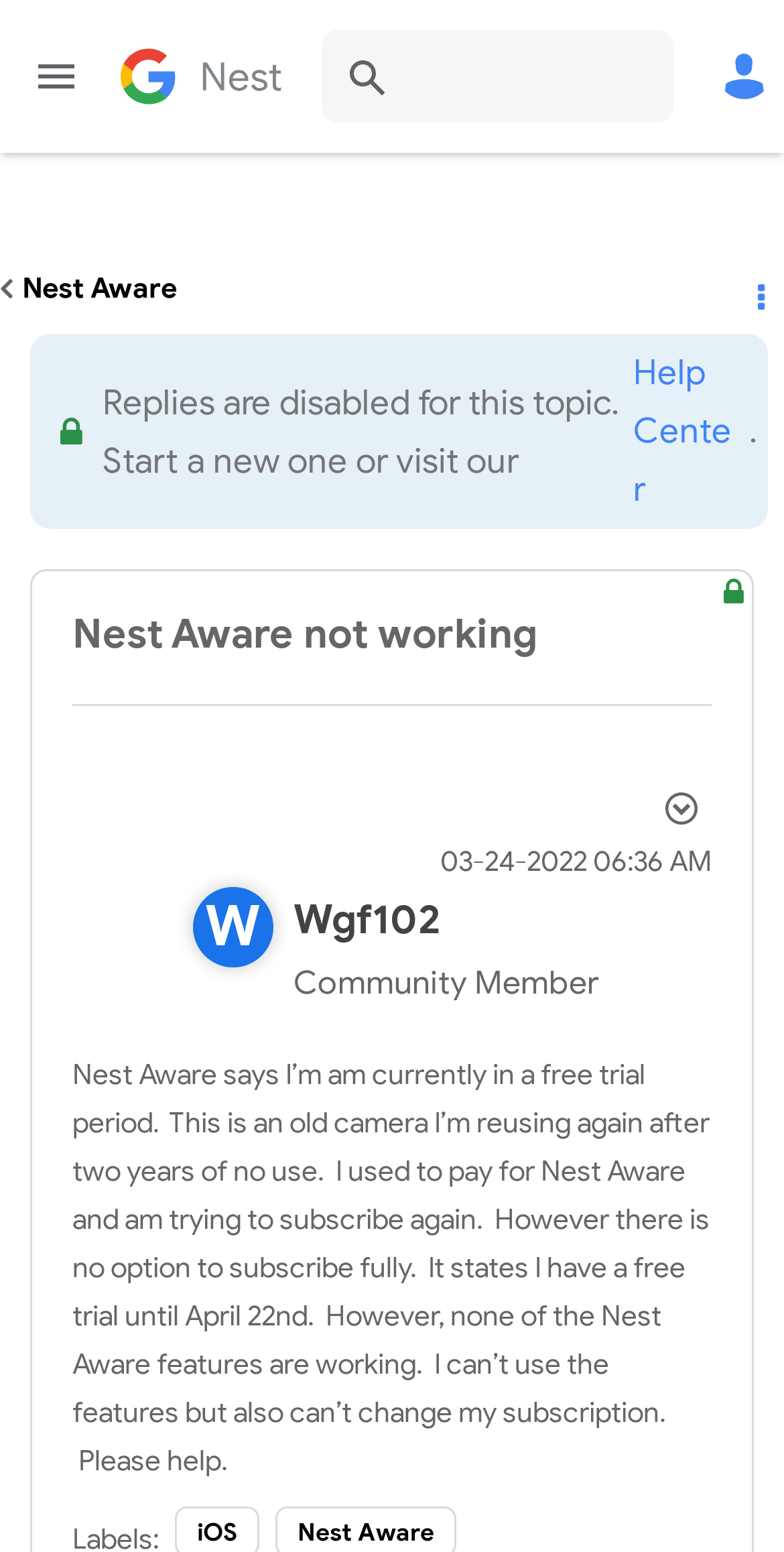What is the date of the post?
Offer a detailed and exhaustive answer to the question.

The date of the post can be found below the author's name. It is '03-24-2022'.